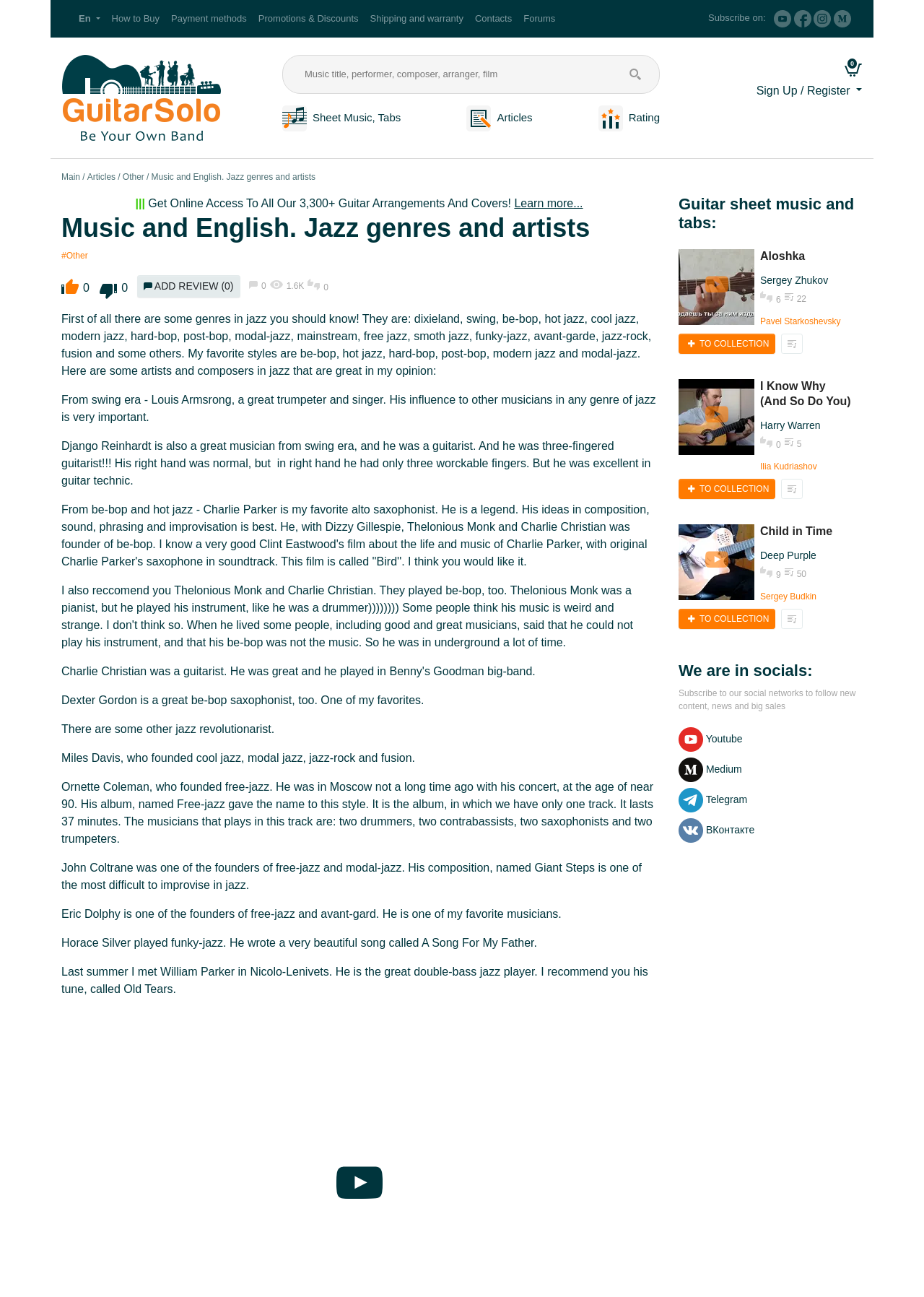Using the description "Instagram", locate and provide the bounding box of the UI element.

[0.881, 0.008, 0.9, 0.021]